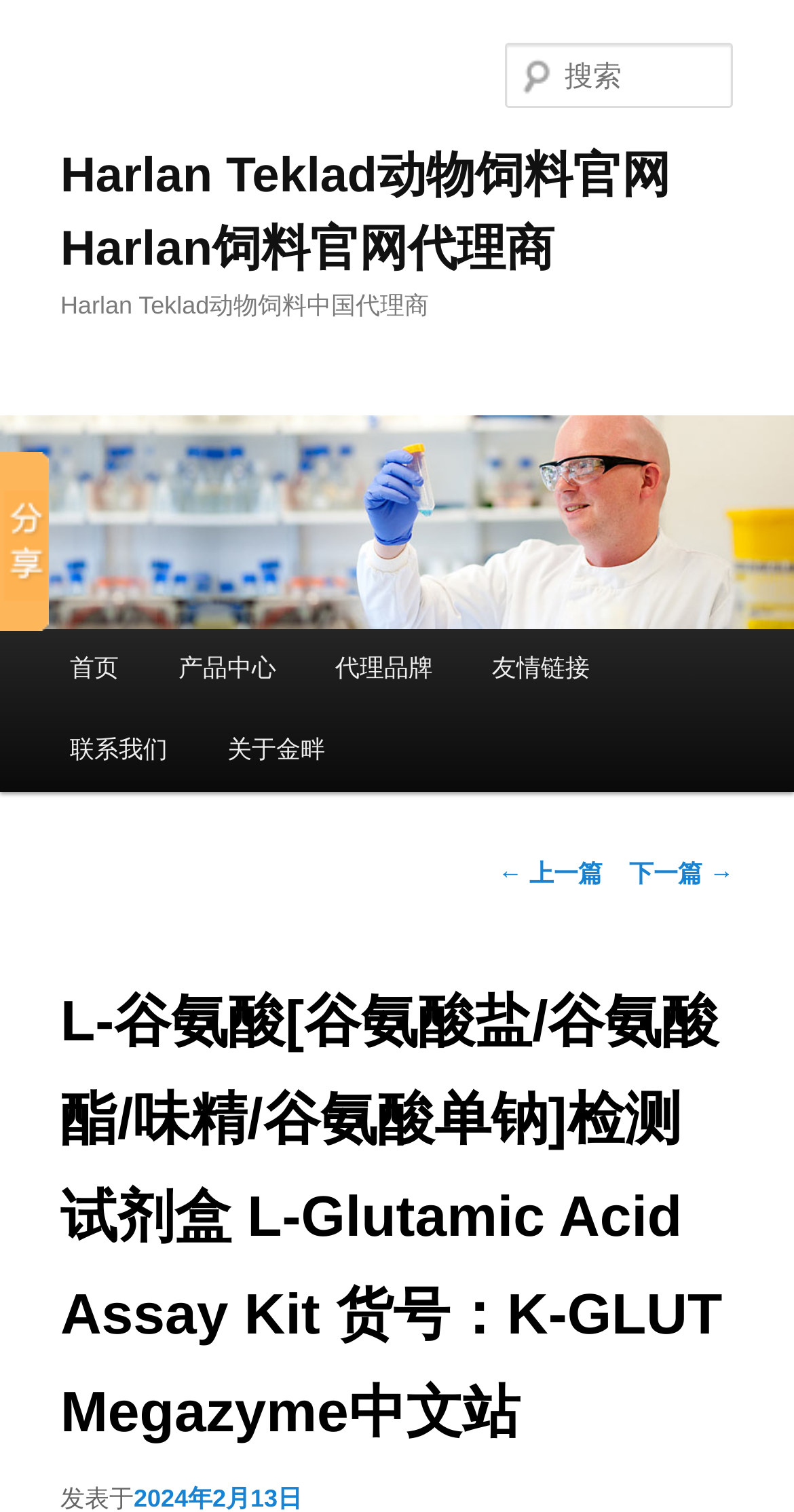Refer to the image and answer the question with as much detail as possible: What is the brand name of the animal feed?

The brand name of the animal feed can be found in the heading element with the text 'Harlan Teklad动物饲料官网Harlan饲料官网代理商'.